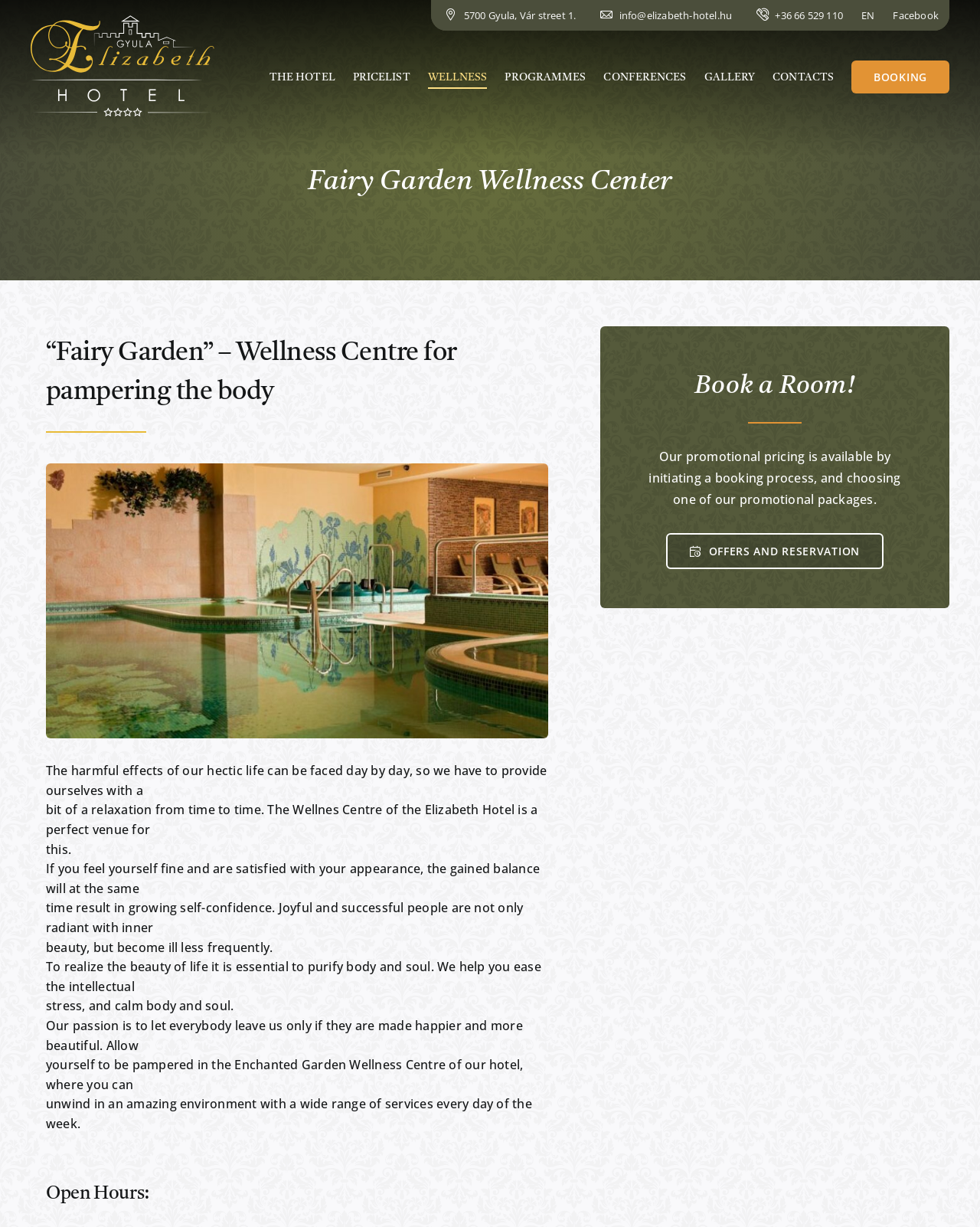Please reply to the following question with a single word or a short phrase:
What is the purpose of the wellness center?

To pamper the body and soul